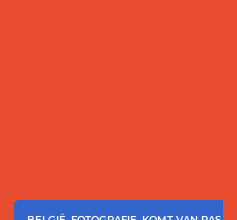Provide your answer to the question using just one word or phrase: What is written on the blue button?

BELGIË, FOTOGRAFIE, KOMT VAN PAS